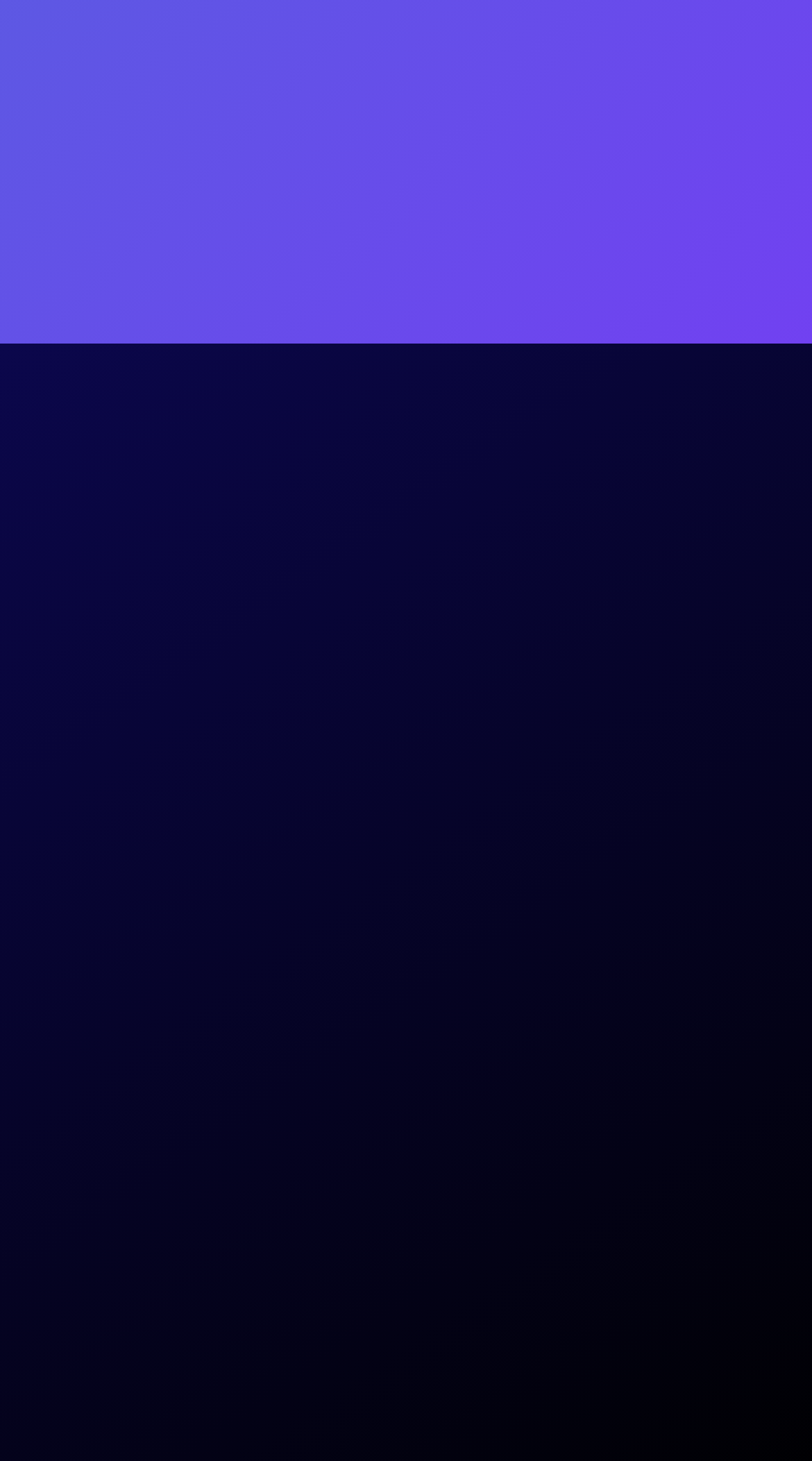Can you specify the bounding box coordinates of the area that needs to be clicked to fulfill the following instruction: "Create an account"?

[0.051, 0.042, 0.949, 0.089]